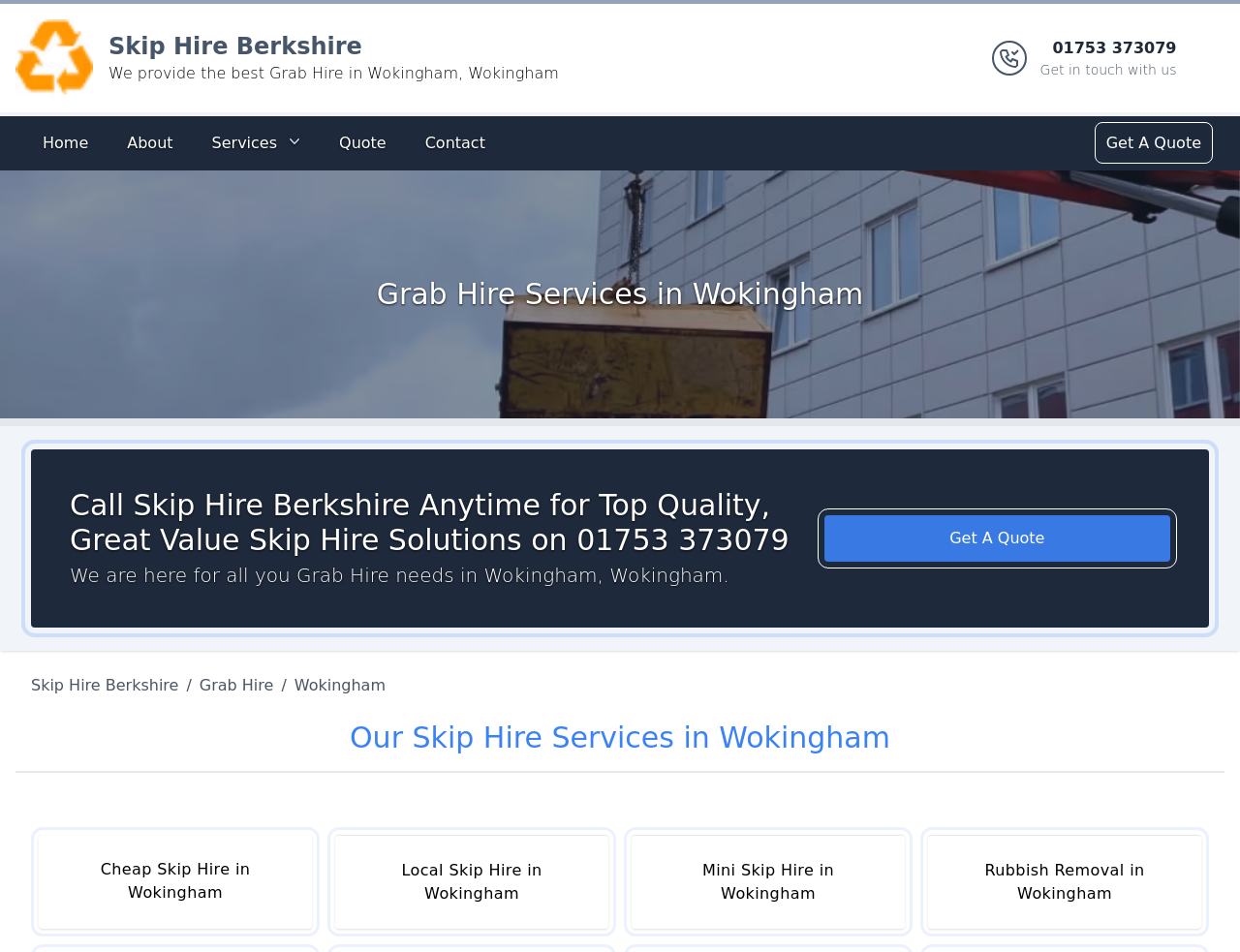Identify the bounding box coordinates for the element you need to click to achieve the following task: "Get A Quote". Provide the bounding box coordinates as four float numbers between 0 and 1, in the form [left, top, right, bottom].

[0.886, 0.132, 0.975, 0.168]